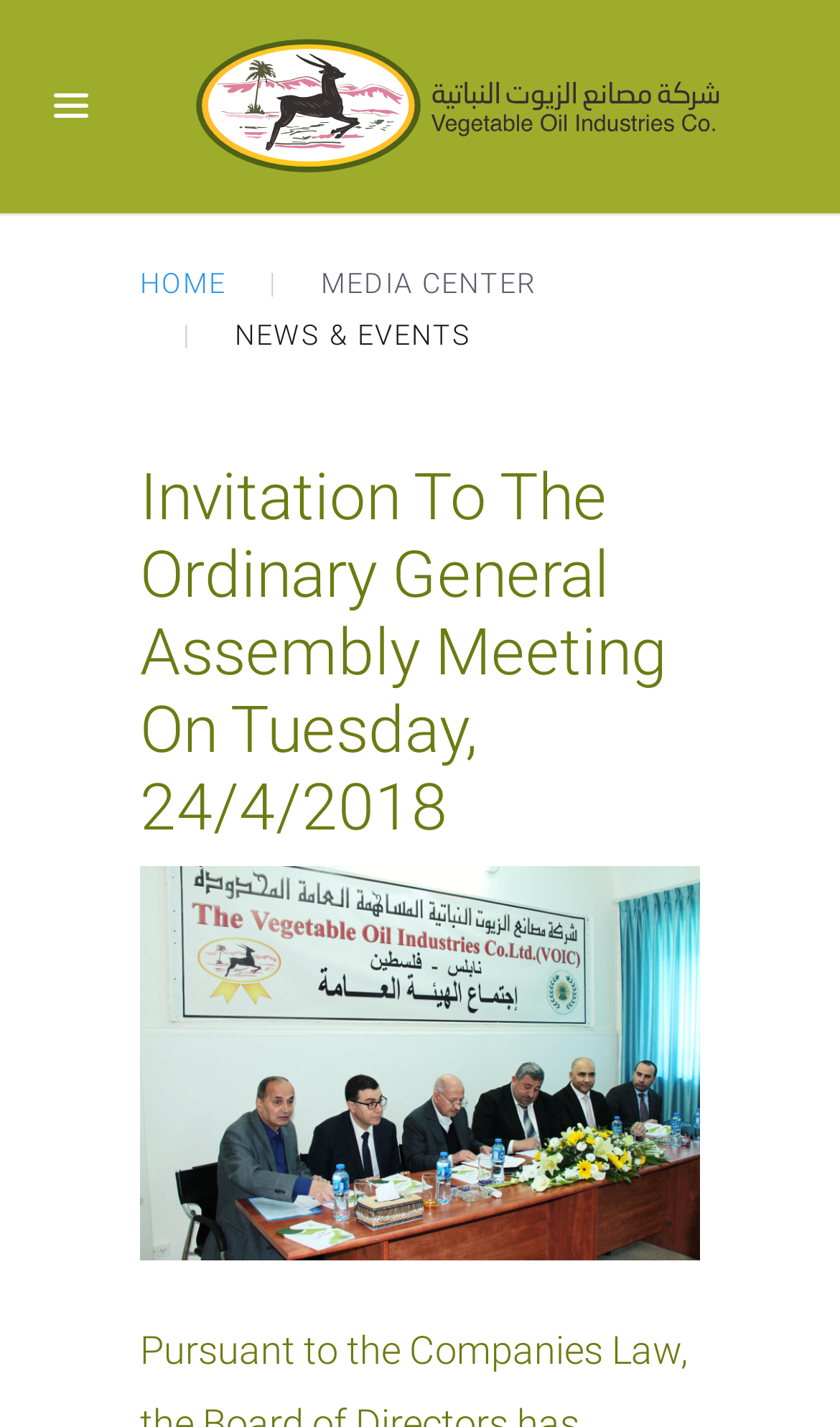Extract the main headline from the webpage and generate its text.

Invitation To The Ordinary General Assembly Meeting   On Tuesday, 24/4/2018